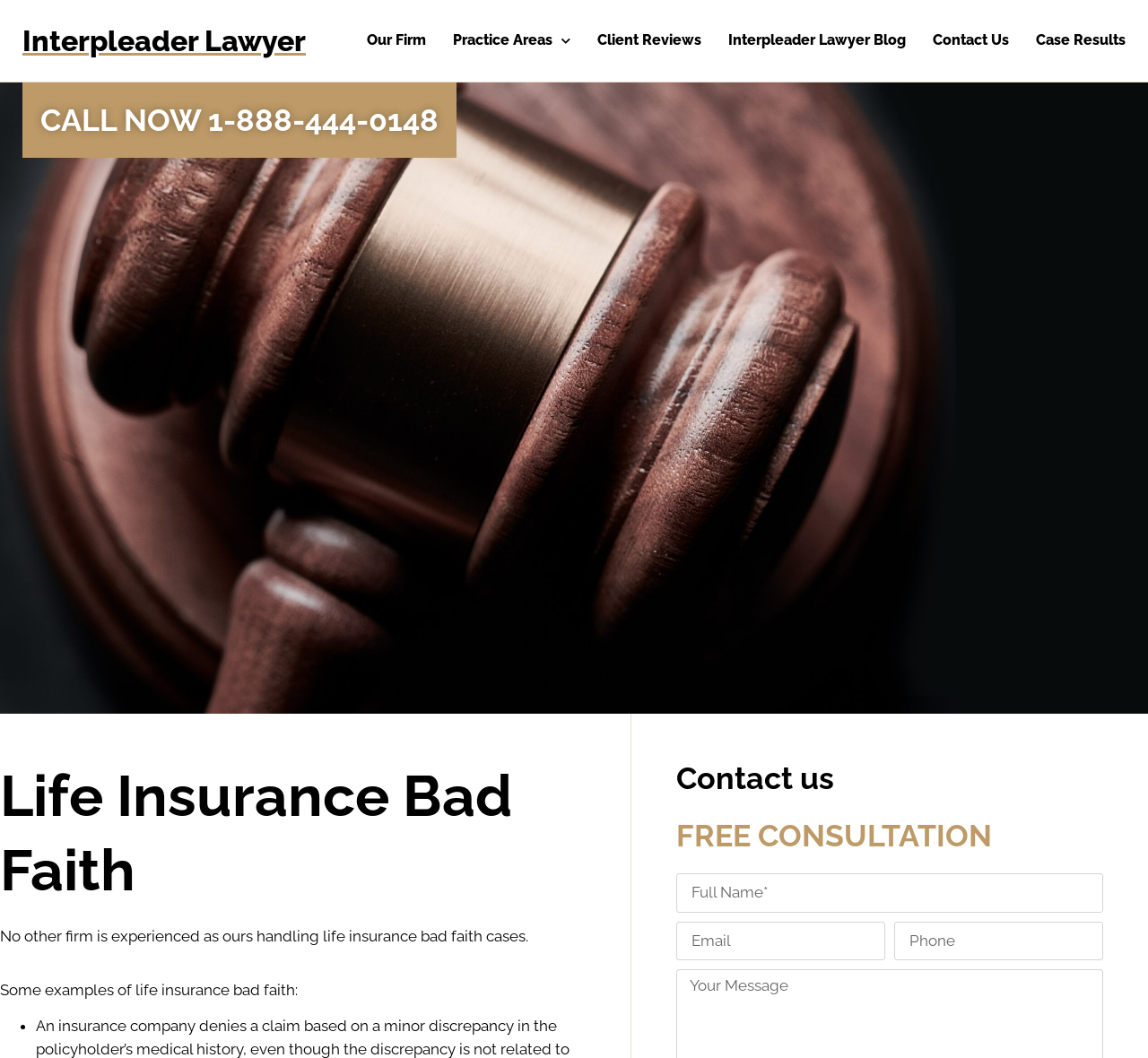Explain the webpage's layout and main content in detail.

The webpage is about a law firm specializing in life insurance bad faith cases. At the top, there is a heading "Interpleader Lawyer" with a link to the same name. Below it, there are several links to different sections of the website, including "Our Firm", "Practice Areas", "Client Reviews", "Interpleader Lawyer Blog", "Contact Us", and "Case Results". These links are aligned horizontally and take up the top portion of the page.

On the left side, there is a prominent call-to-action "CALL NOW 1-888-444-0148" with a large font size. Below it, there is a heading "Life Insurance Bad Faith" followed by a paragraph of text describing the firm's expertise in handling such cases. The text is followed by a subheading "Some examples of life insurance bad faith:" and a bullet point list, although the list items are not provided.

On the right side, there is a section with a heading "Contact us" and a subheading "FREE CONSULTATION". Below it, there is a form with three text boxes for "Full Name", "Email", and "Phone" to request a consultation. The "Full Name" and "Email" fields are required.

Overall, the webpage is focused on promoting the law firm's services and expertise in life insurance bad faith cases, with a clear call-to-action and a simple form to request a consultation.